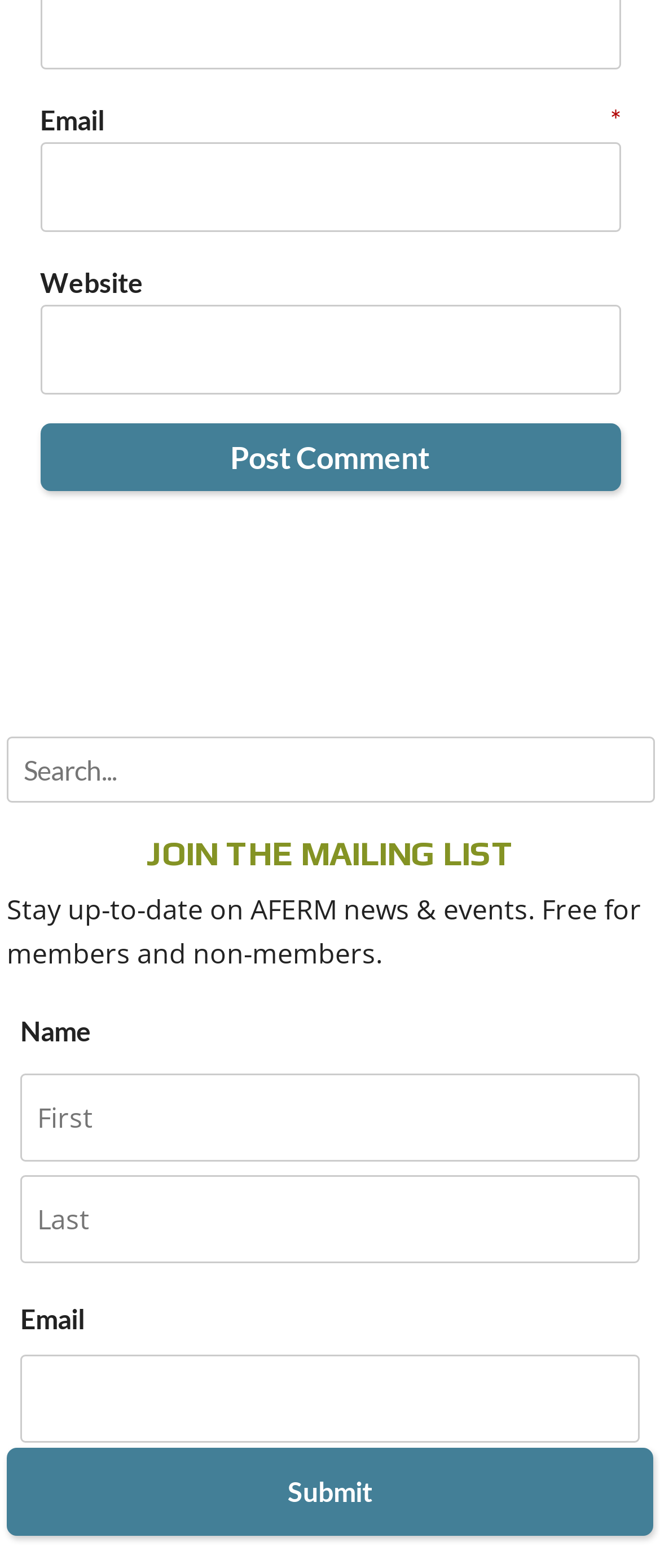Please identify the coordinates of the bounding box for the clickable region that will accomplish this instruction: "Enter email address".

[0.06, 0.09, 0.94, 0.147]